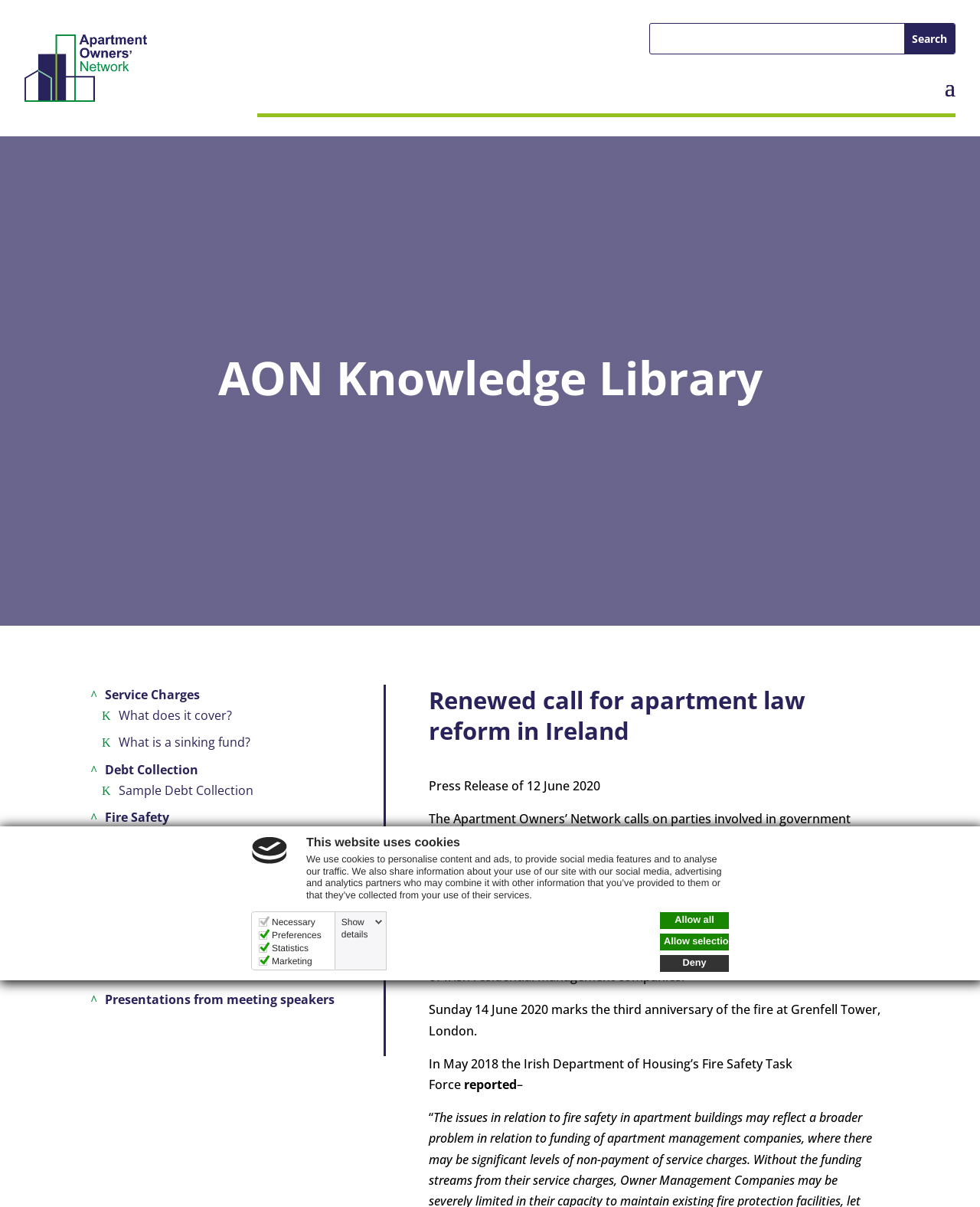Locate the bounding box coordinates of the area where you should click to accomplish the instruction: "View Press Release of 12 June 2020".

[0.438, 0.644, 0.613, 0.658]